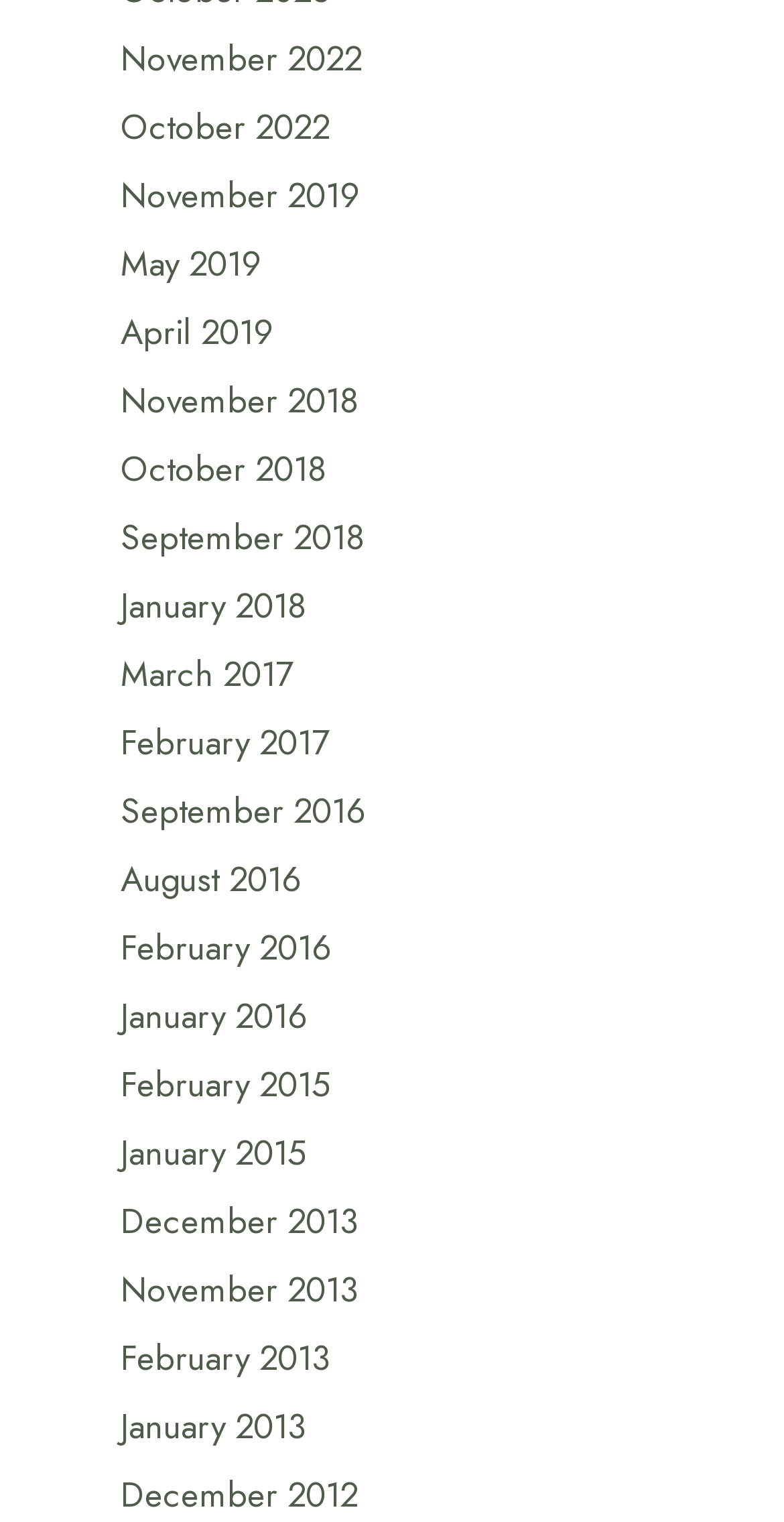Respond with a single word or phrase for the following question: 
How many links are there in total?

20